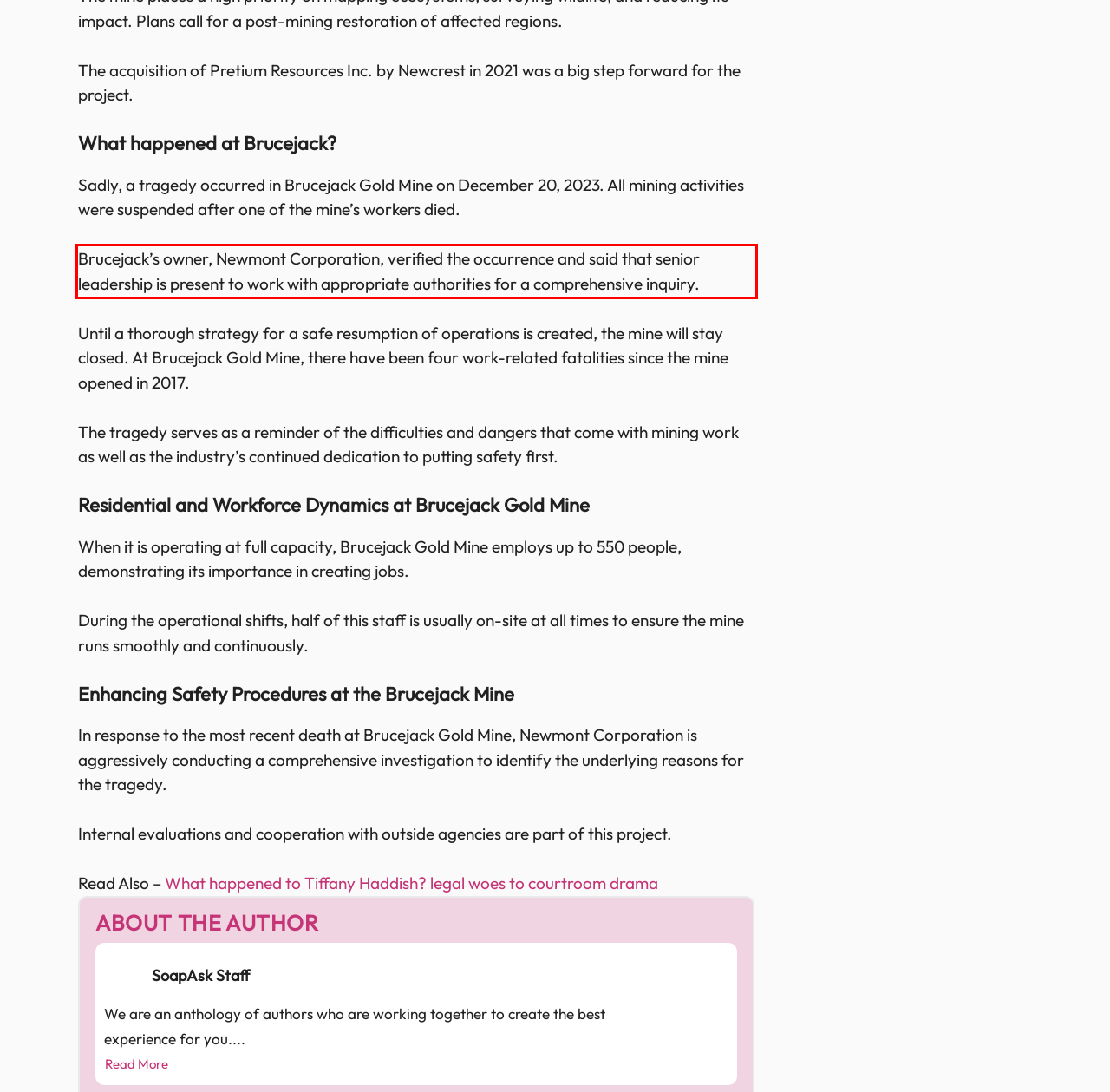Analyze the screenshot of the webpage that features a red bounding box and recognize the text content enclosed within this red bounding box.

Brucejack’s owner, Newmont Corporation, verified the occurrence and said that senior leadership is present to work with appropriate authorities for a comprehensive inquiry.